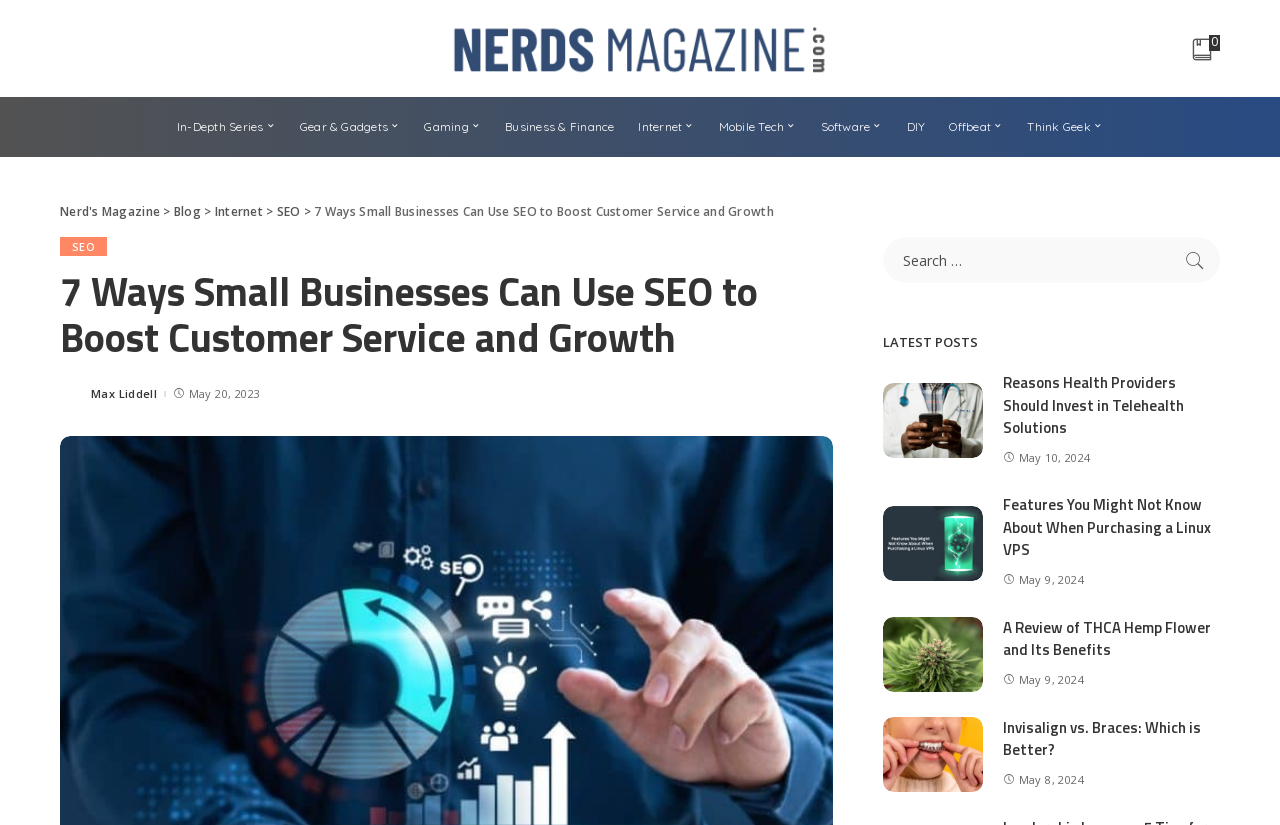Determine the bounding box coordinates of the clickable region to carry out the instruction: "Read the latest post 'Reasons Health Providers Should Invest in Telehealth Solutions'".

[0.784, 0.451, 0.953, 0.533]